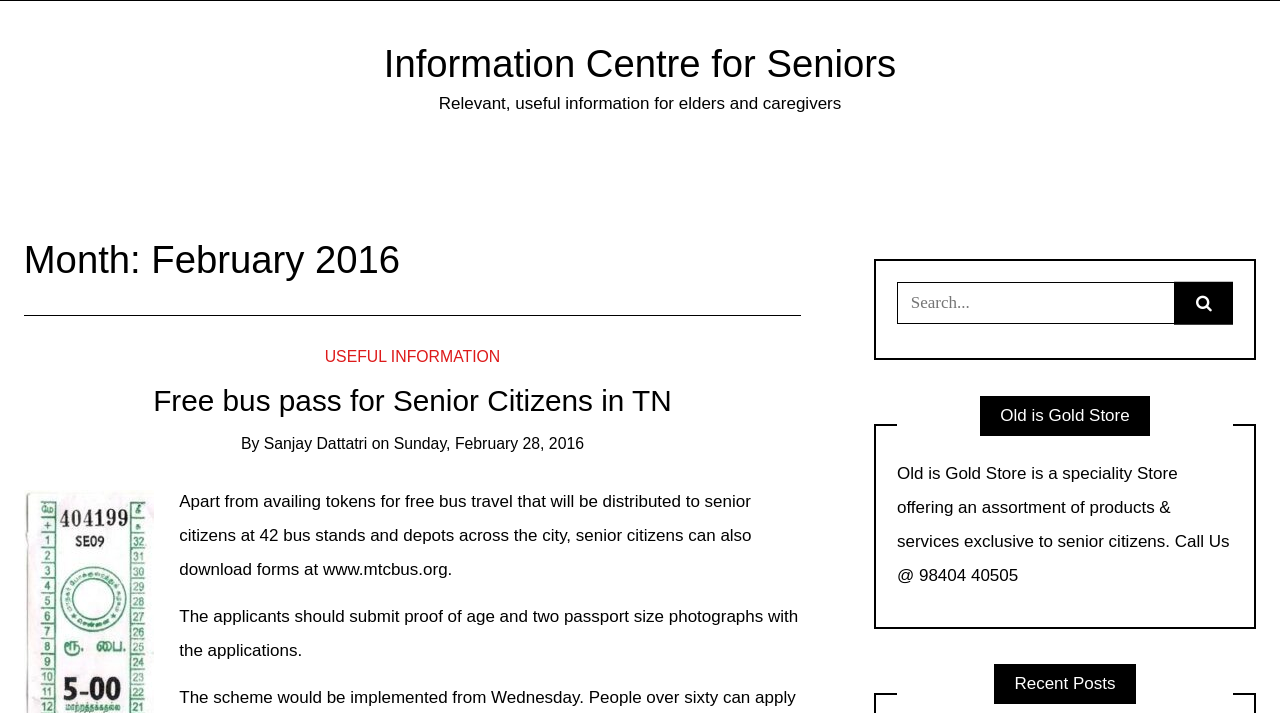How can senior citizens obtain free bus passes in TN?
Give a detailed explanation using the information visible in the image.

According to the webpage, senior citizens can download forms at www.mtcbus.org to obtain free bus passes in TN, in addition to availing tokens at 42 bus stands and depots across the city.